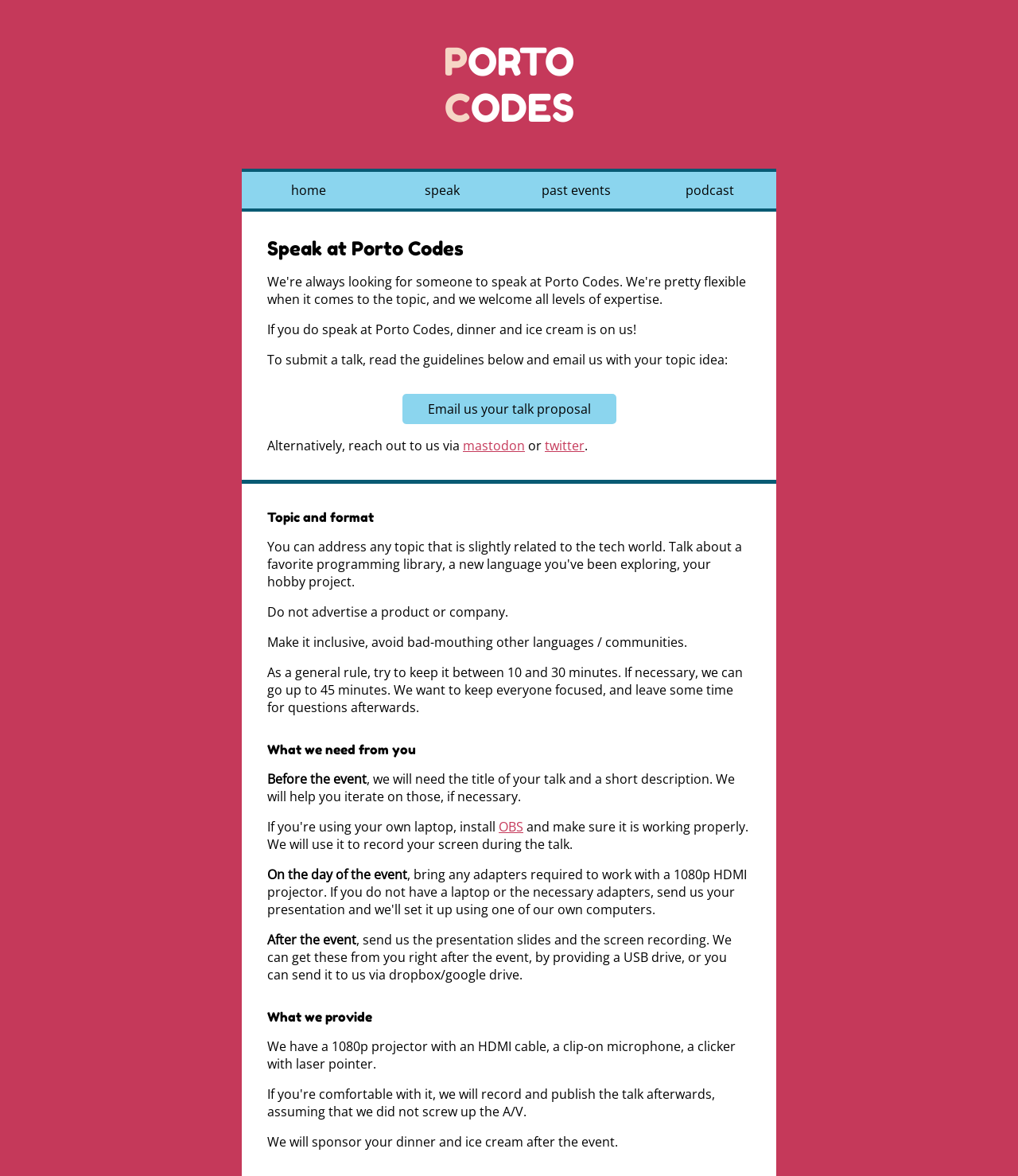Could you provide the bounding box coordinates for the portion of the screen to click to complete this instruction: "Click on PORTO CODES"?

[0.238, 0.0, 0.762, 0.143]